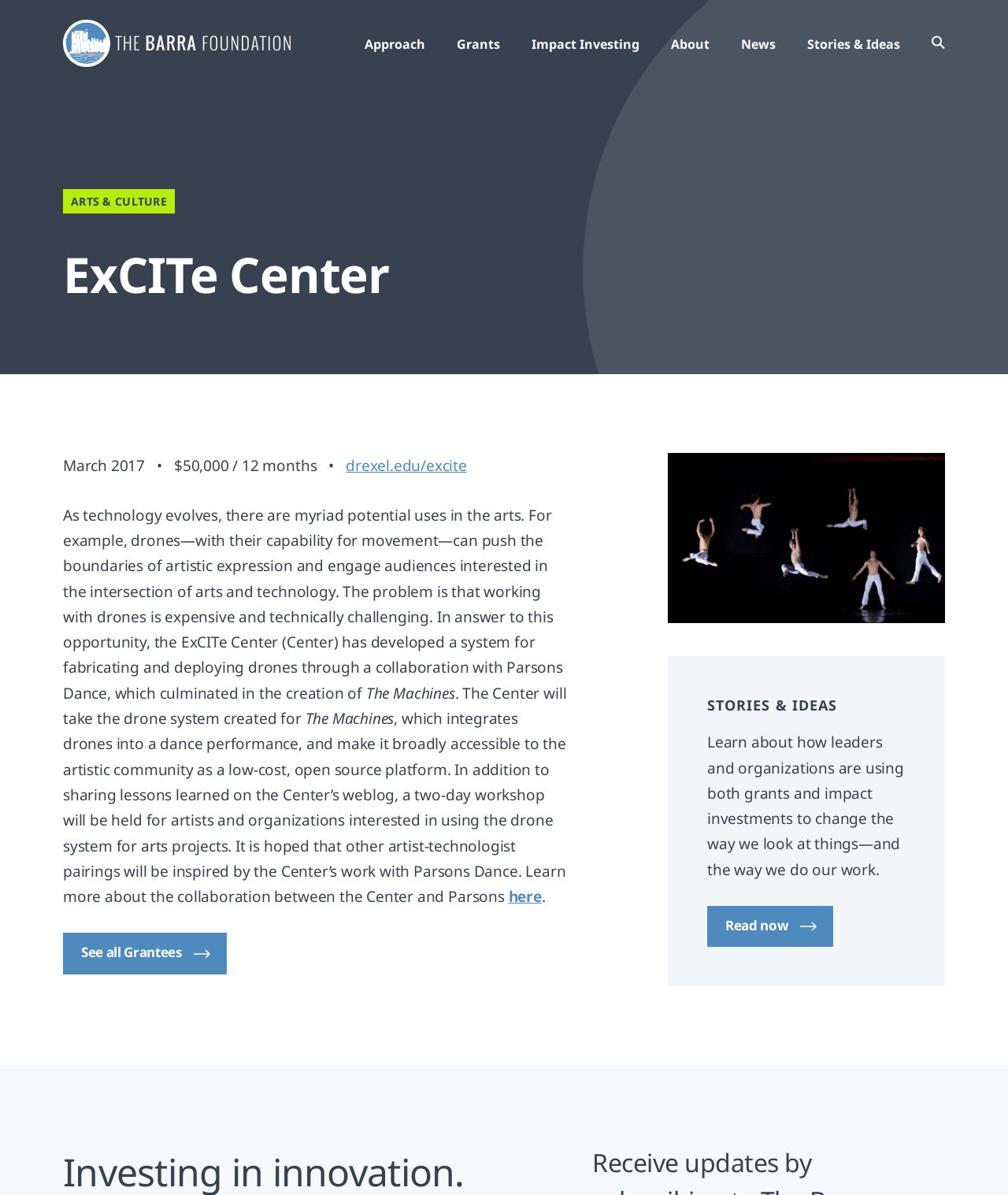Identify the bounding box coordinates of the region that needs to be clicked to carry out this instruction: "Learn more about the collaboration between the Center and Parsons". Provide these coordinates as four float numbers ranging from 0 to 1, i.e., [left, top, right, bottom].

[0.504, 0.742, 0.537, 0.759]